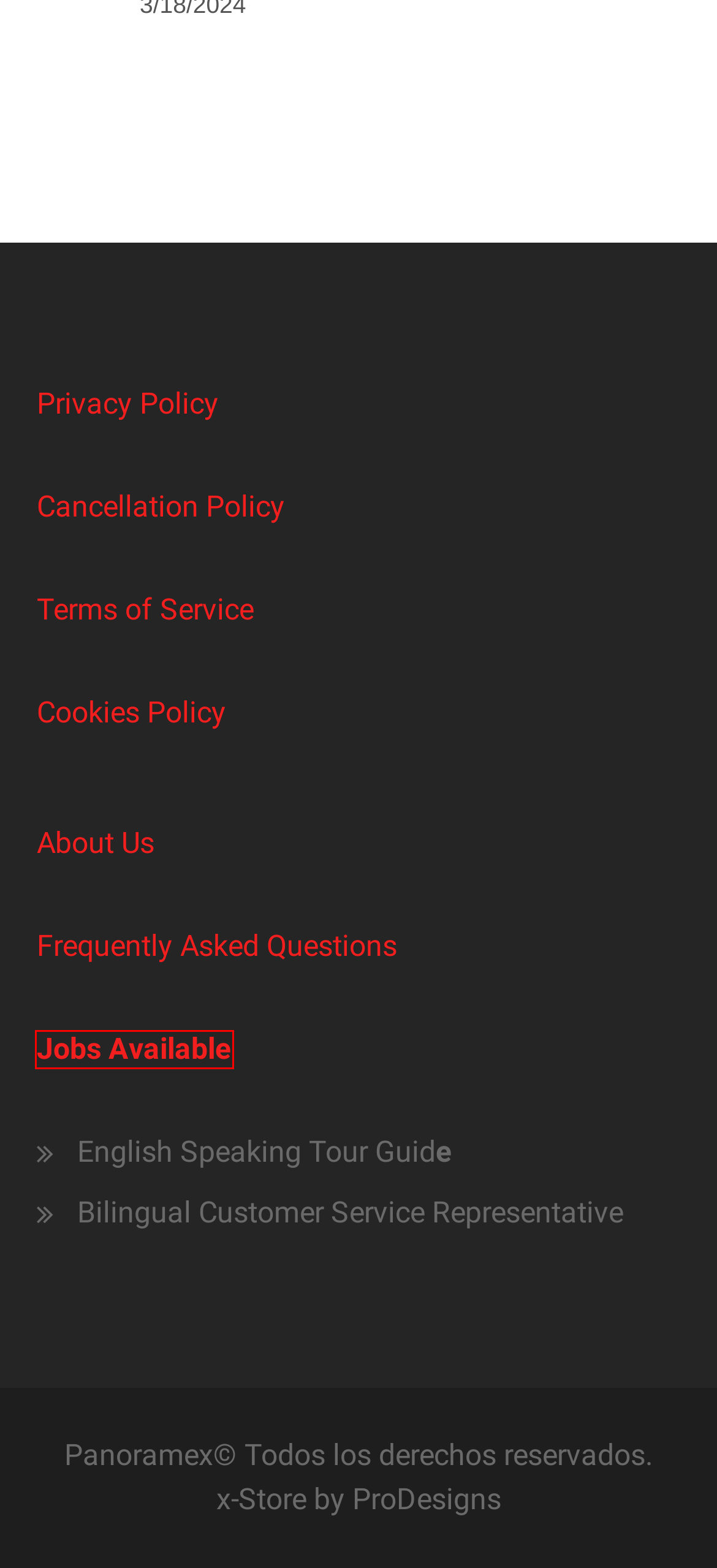You are given a screenshot of a webpage with a red rectangle bounding box around a UI element. Select the webpage description that best matches the new webpage after clicking the element in the bounding box. Here are the candidates:
A. About Us - Panoramex Tours & Travel
B. Logo Design and Graphic Design services, a Branding Company - ProDesigns
C. Job Opportunity as Customer Service Rep - Panoramex Tours & Travel
D. Panoramex Tours & Travel - Tours en Guadalajara
E. Terms and Conditions - Panoramex Tours & Travel
F. Jobs Available - Panoramex Tours & Travel
G. Panoramex Tours & Travel Panoramex Tours & Travel - Tours Activities and Things to do in Guadalajara
H. Job Opportunity English Speaking Tour Guide Guadalajara - Panoramex Tours & Travel

F